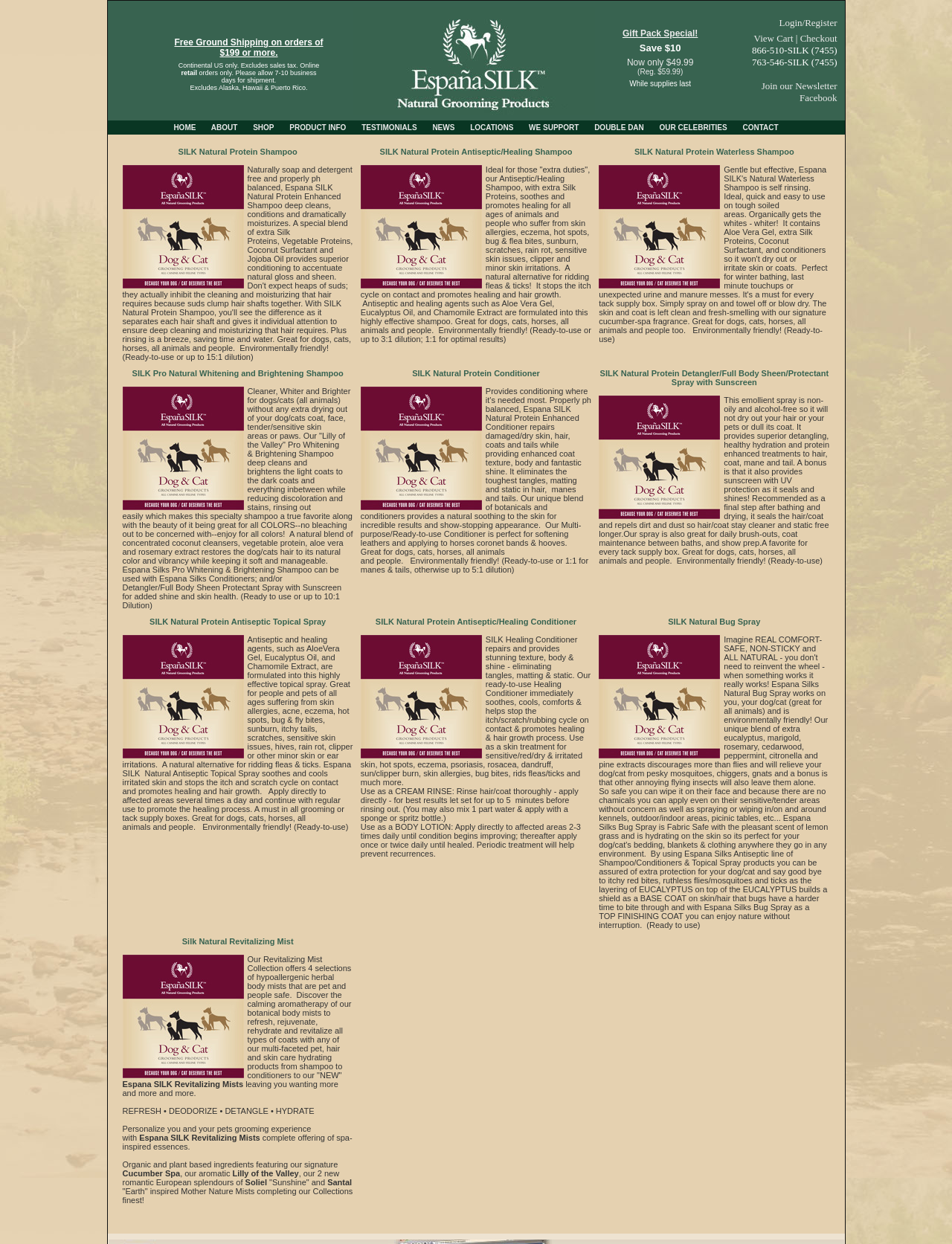What is the purpose of the SILK Natural Protein Waterless Shampoo?
Please provide a comprehensive answer based on the details in the screenshot.

I read the description of the SILK Natural Protein Waterless Shampoo, and it says that it is ideal for quick and easy cleaning of tough soiled areas, making it perfect for winter bathing, last minute touchups, or unexpected urine and manure messes.